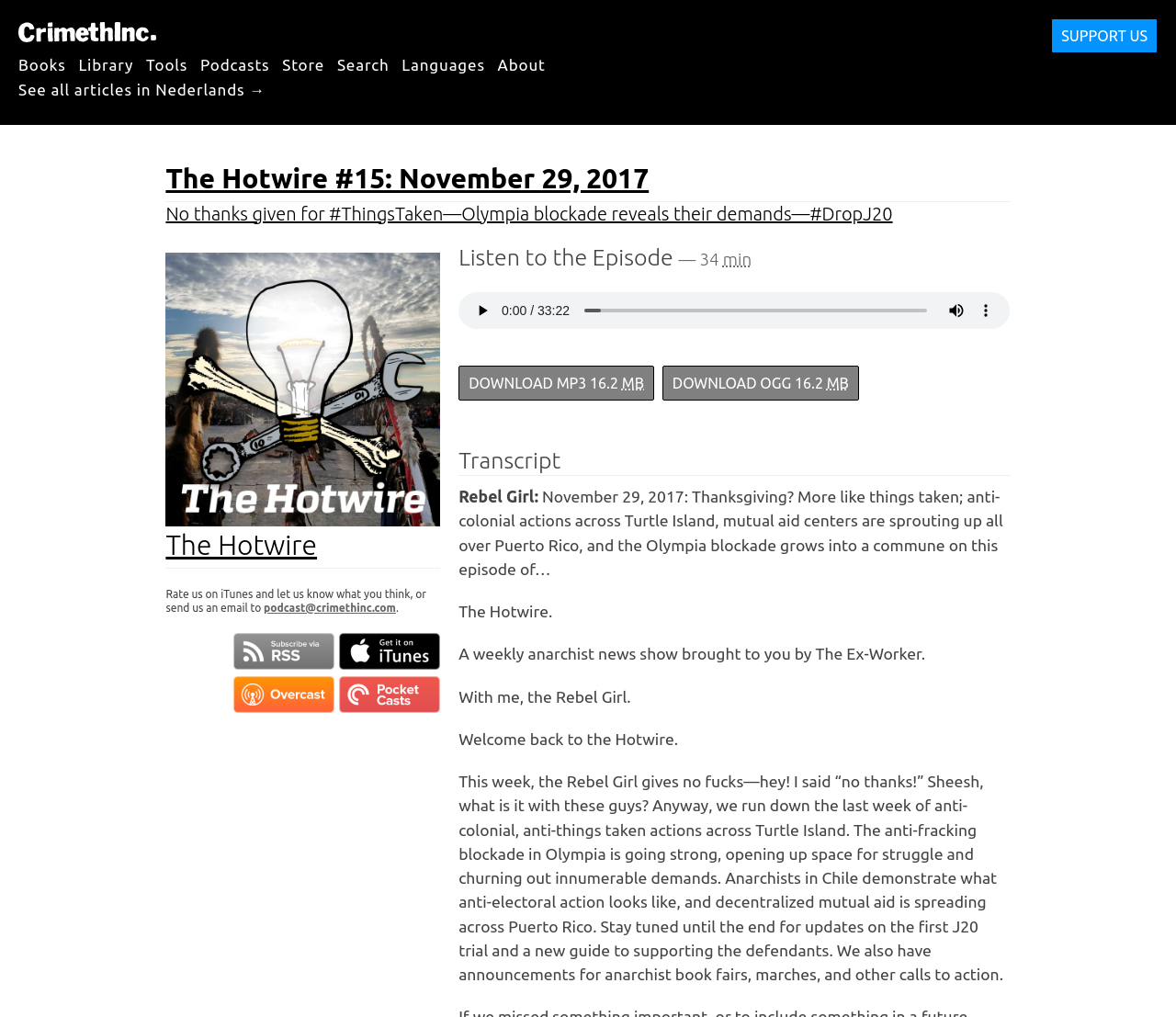Use the details in the image to answer the question thoroughly: 
What is the duration of the episode?

The duration of the episode can be found in the heading 'Listen to the Episode — 34 min' which is a child element of the audio element.